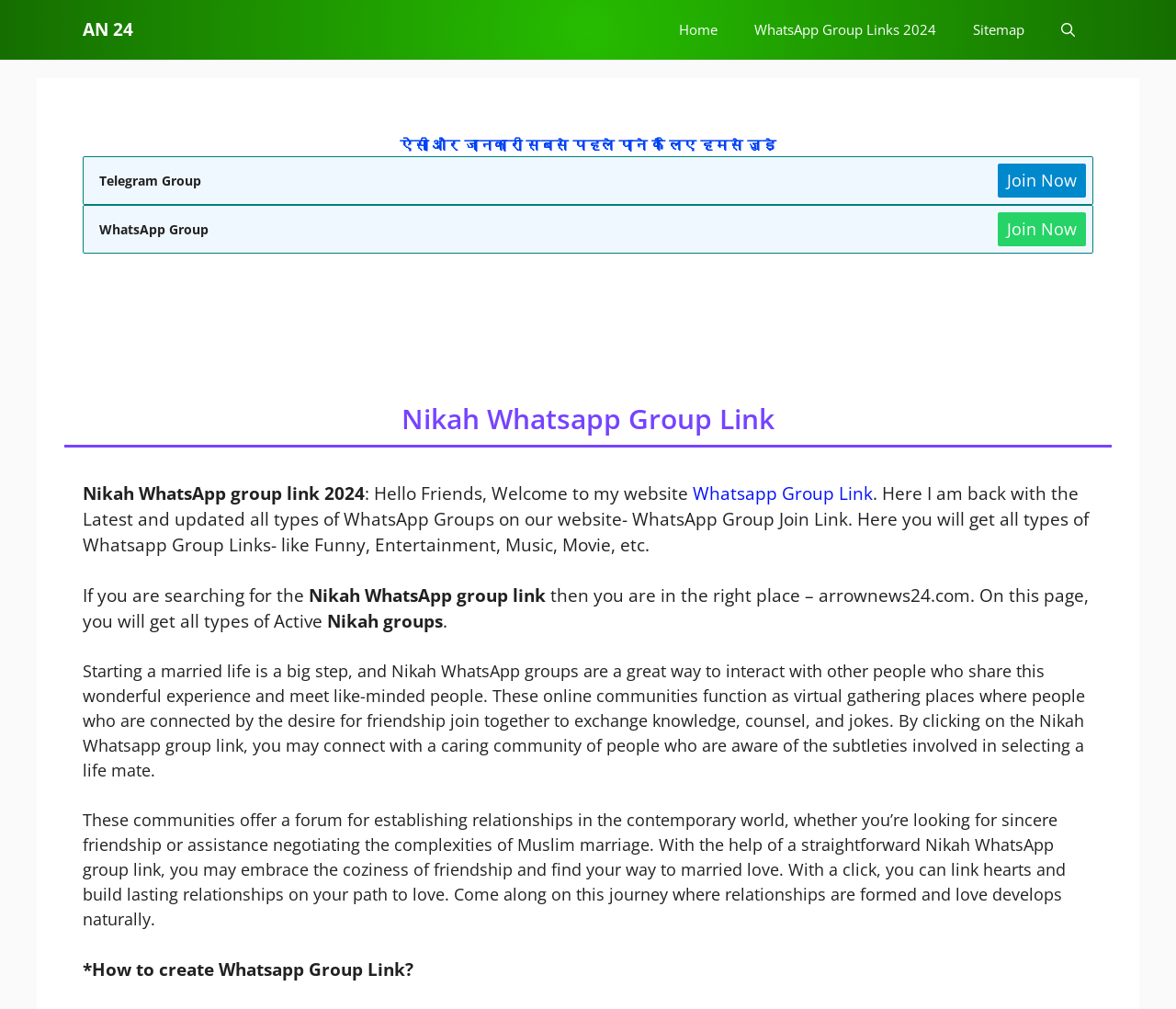What is the purpose of Nikah WhatsApp groups?
Look at the image and answer the question with a single word or phrase.

To interact with like-minded people